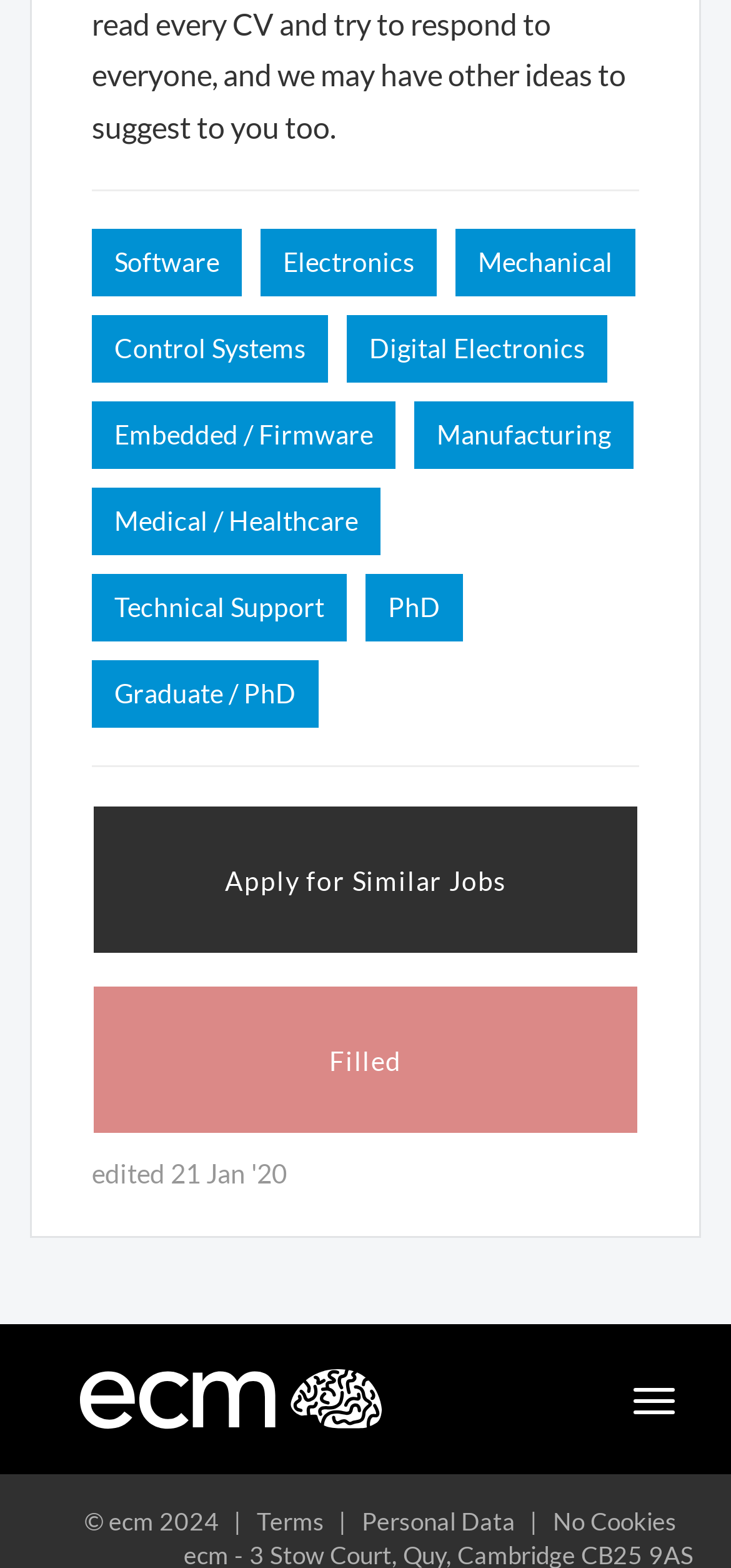Determine the bounding box coordinates of the region I should click to achieve the following instruction: "Toggle navigation". Ensure the bounding box coordinates are four float numbers between 0 and 1, i.e., [left, top, right, bottom].

[0.846, 0.875, 0.944, 0.911]